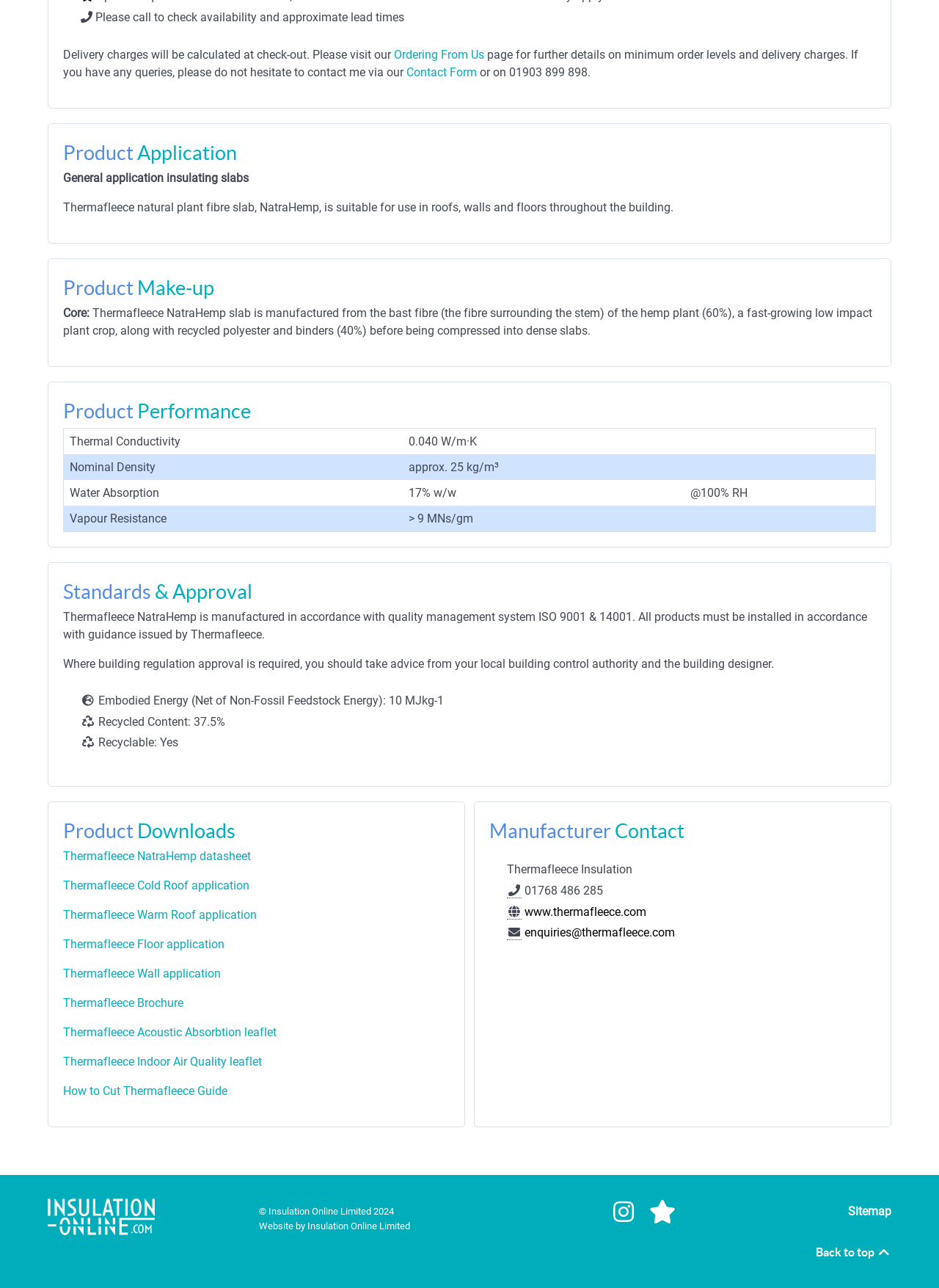Identify the bounding box coordinates of the section to be clicked to complete the task described by the following instruction: "Call Thermafleece Insulation". The coordinates should be four float numbers between 0 and 1, formatted as [left, top, right, bottom].

[0.555, 0.686, 0.642, 0.697]